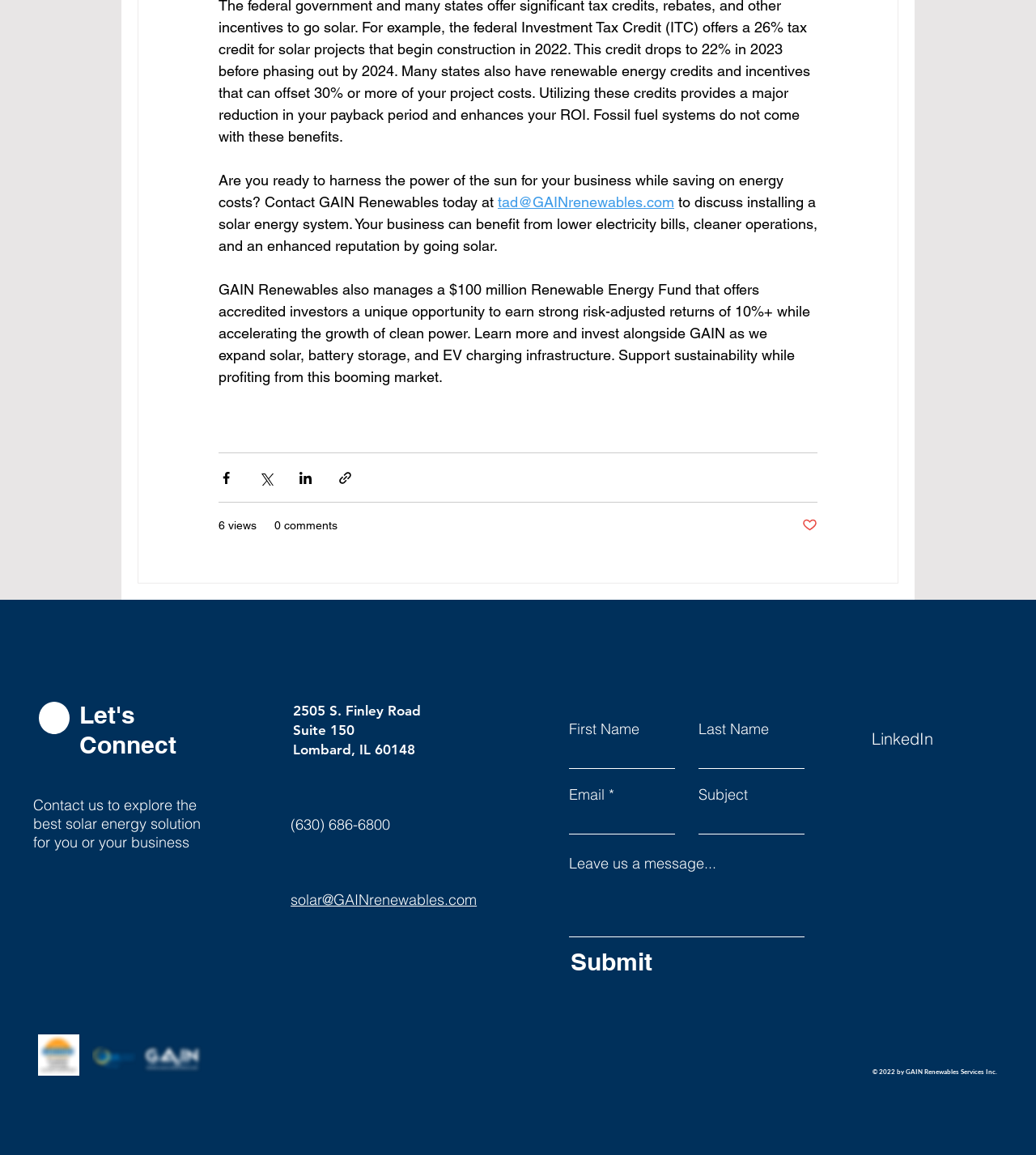Please provide the bounding box coordinates in the format (top-left x, top-left y, bottom-right x, bottom-right y). Remember, all values are floating point numbers between 0 and 1. What is the bounding box coordinate of the region described as: 6 views

[0.211, 0.448, 0.248, 0.463]